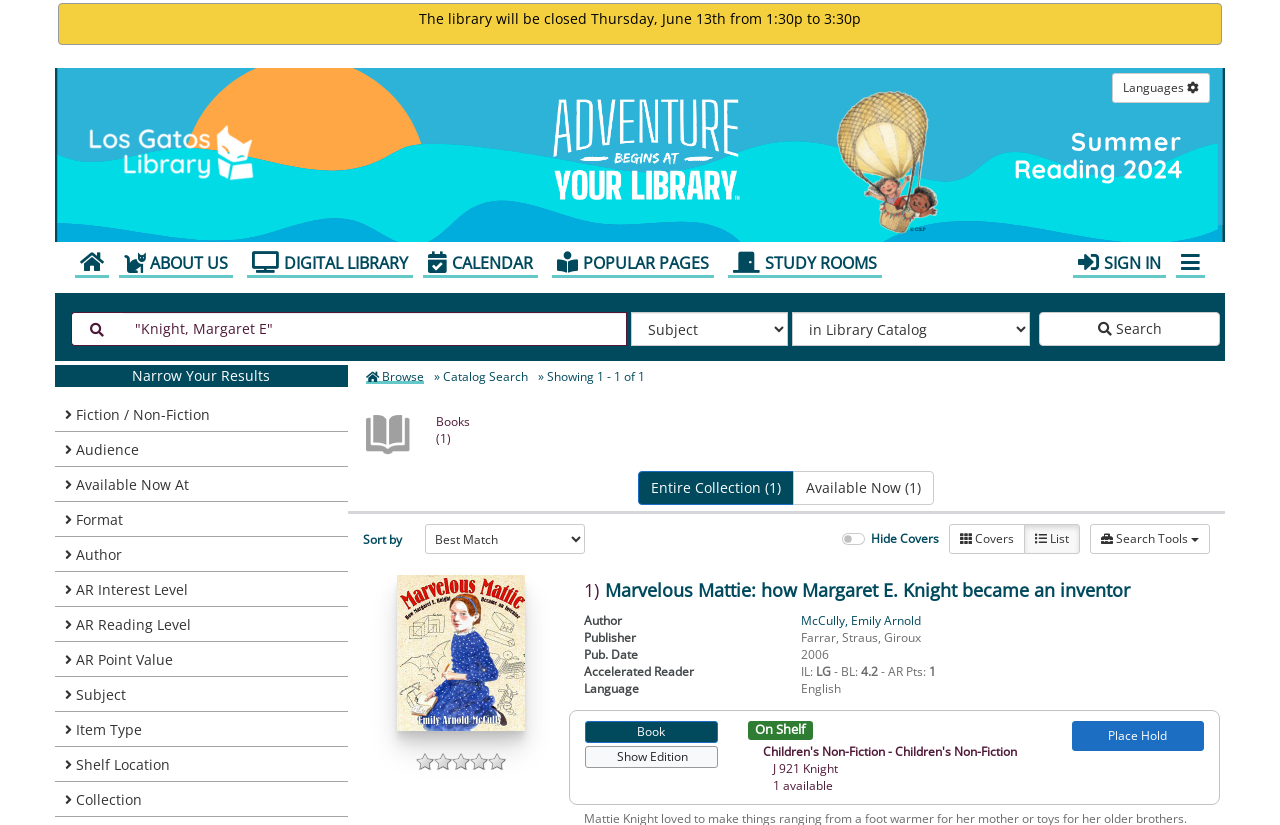Can you specify the bounding box coordinates for the region that should be clicked to fulfill this instruction: "Change the language".

[0.869, 0.088, 0.945, 0.125]